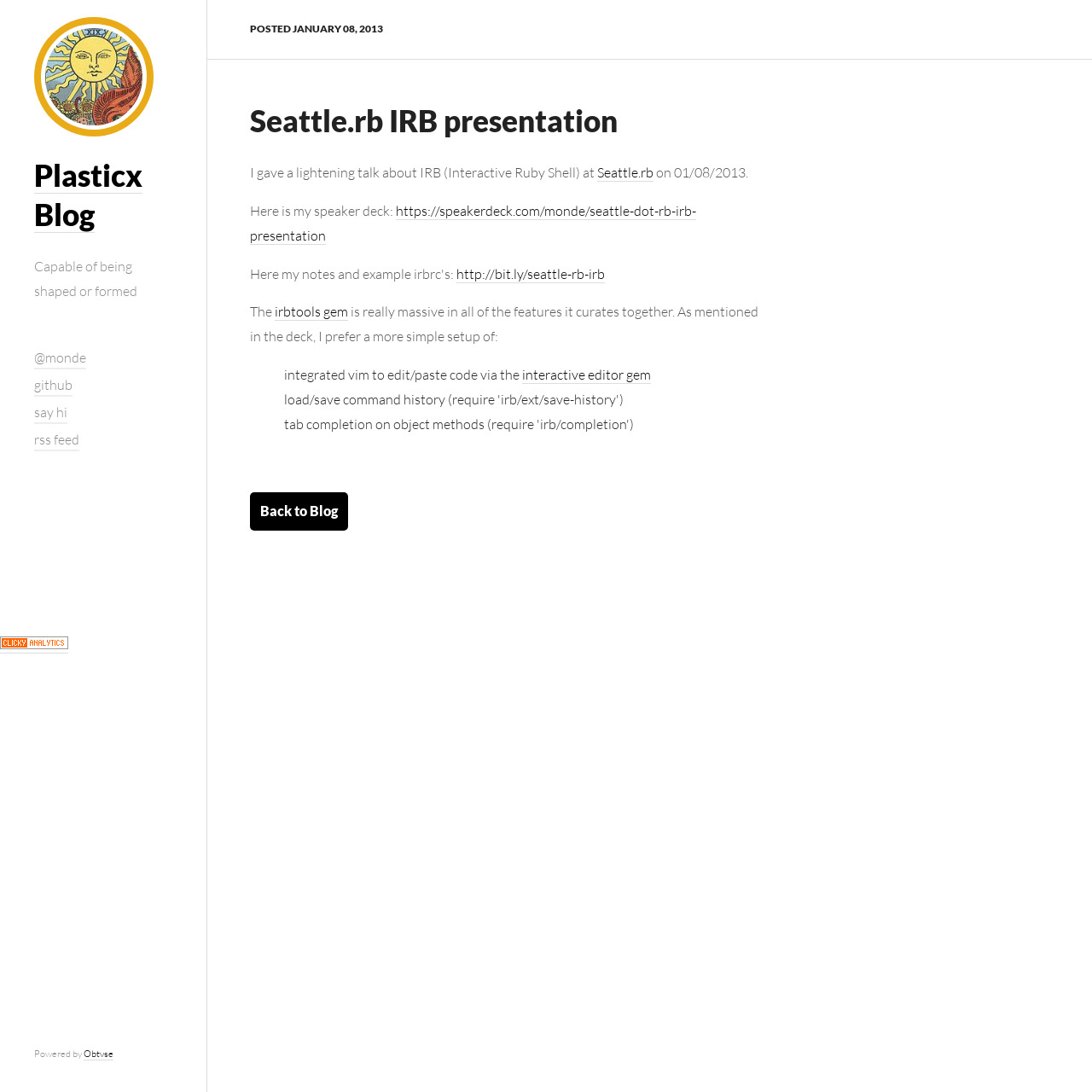Can you give a comprehensive explanation to the question given the content of the image?
What is the name of the gem mentioned in the text?

The text mentions 'the irbtools gem is really massive in all of the features it curates together.'